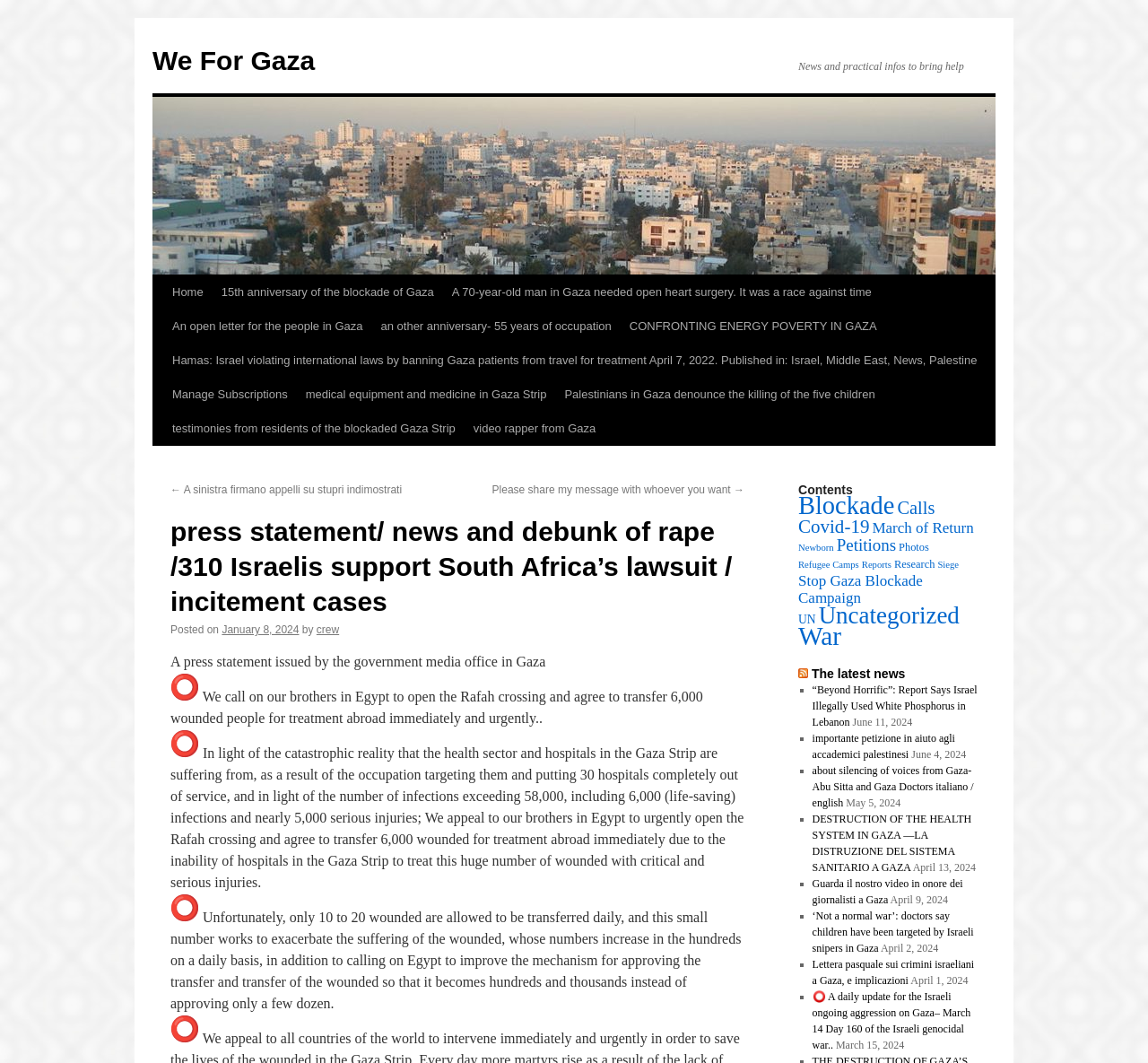Use a single word or phrase to answer the following:
What is the purpose of the Rafah crossing?

to transfer wounded people for treatment abroad